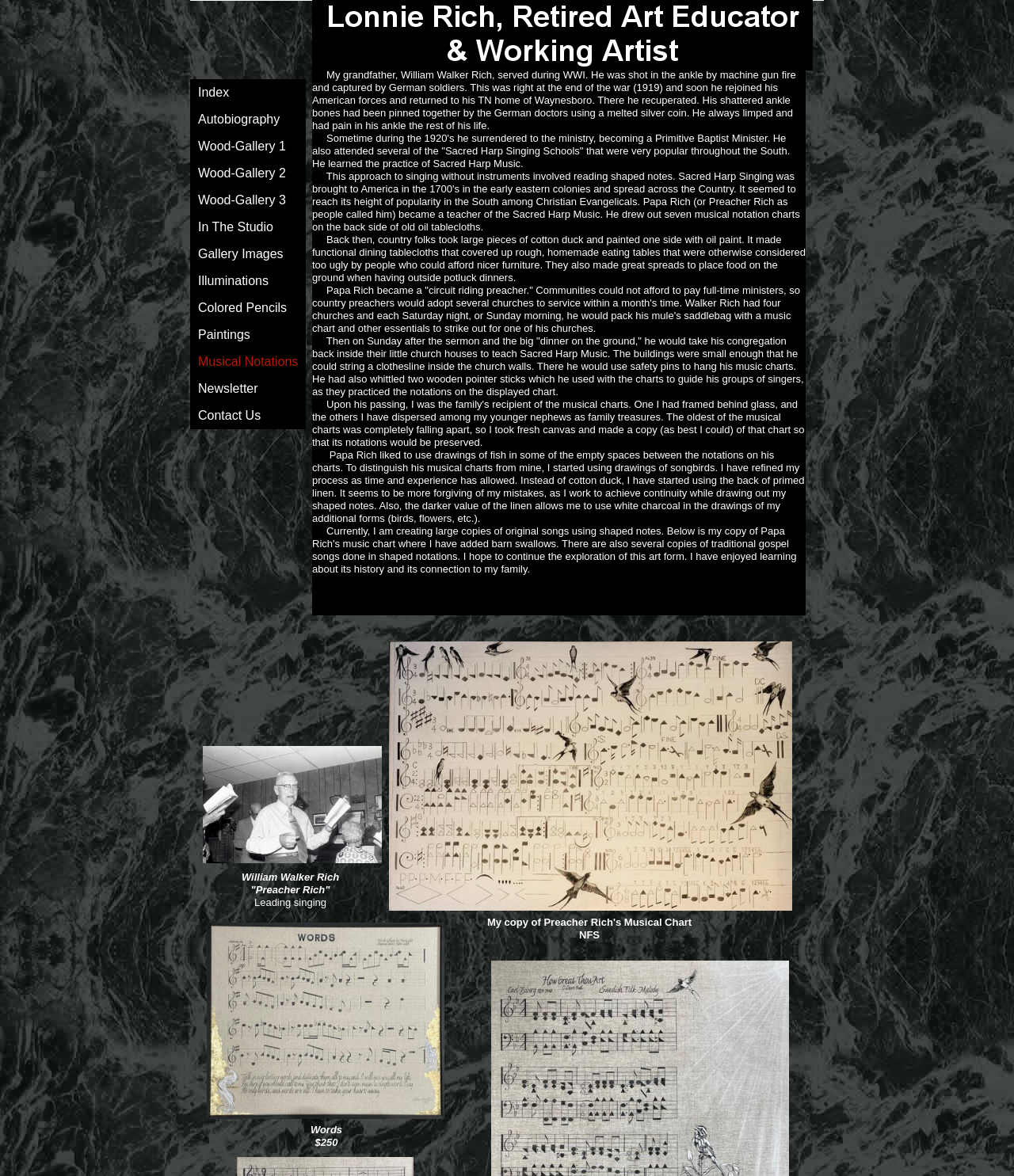Identify the bounding box coordinates of the part that should be clicked to carry out this instruction: "visit Autobiography".

[0.188, 0.09, 0.302, 0.113]